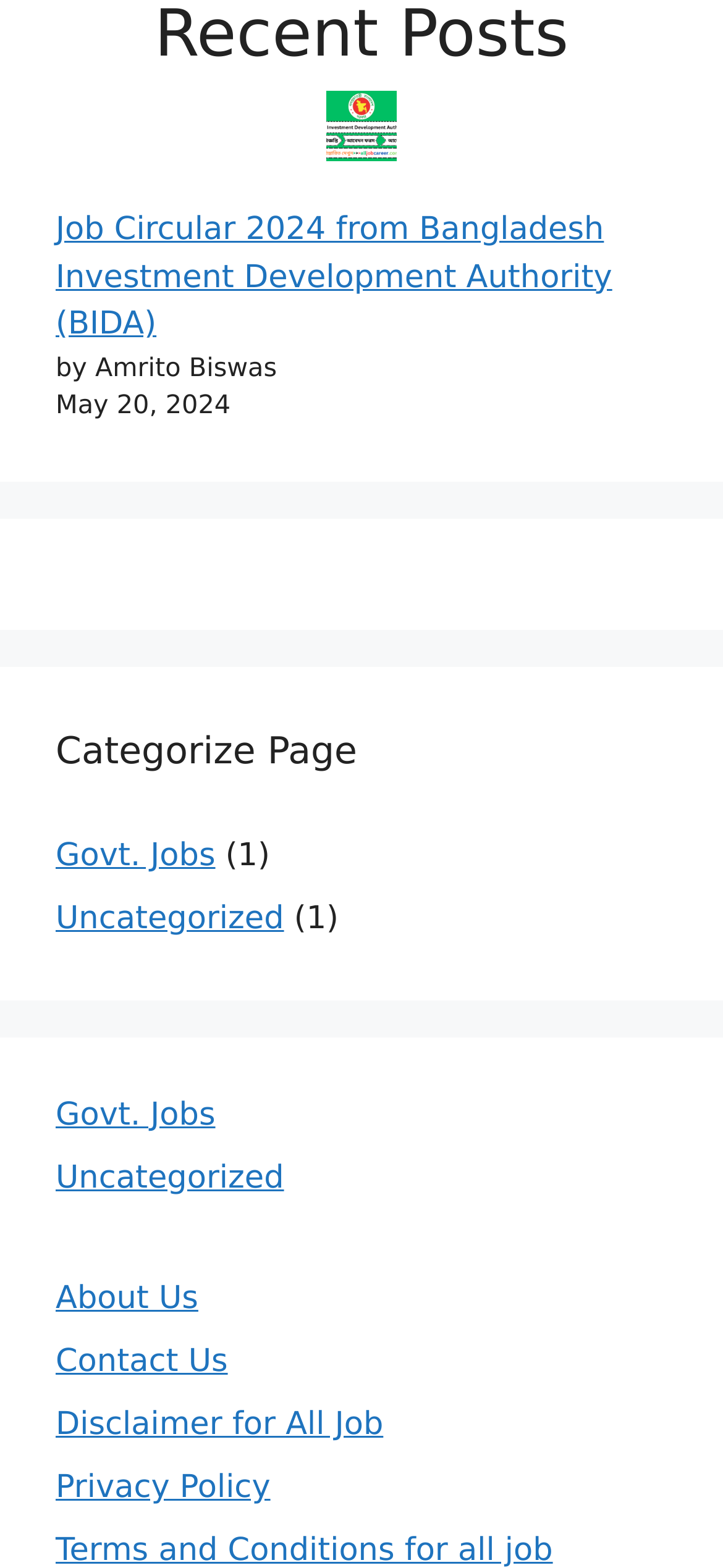What is the position of the 'About Us' link?
Look at the screenshot and respond with a single word or phrase.

Bottom left